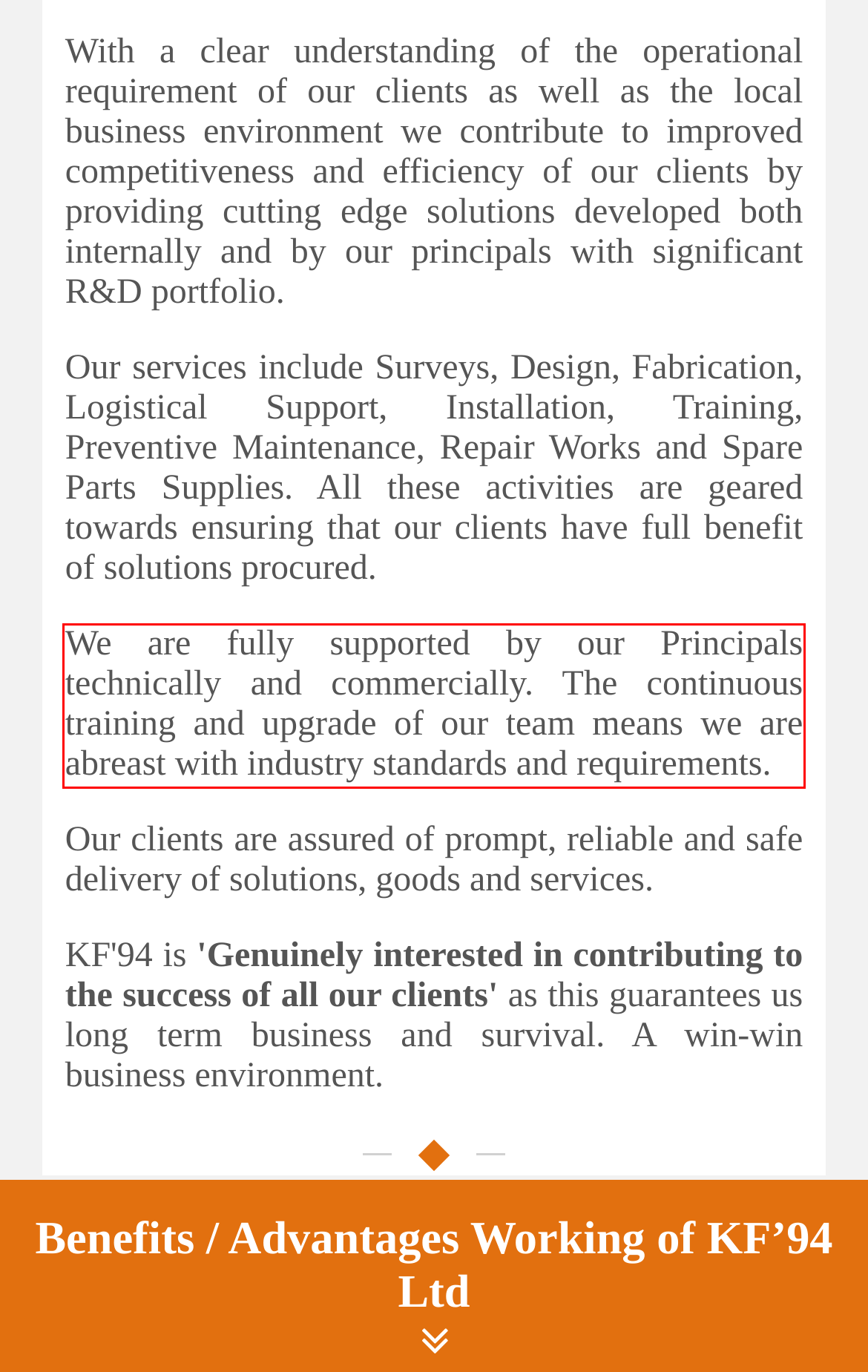Inspect the webpage screenshot that has a red bounding box and use OCR technology to read and display the text inside the red bounding box.

We are fully supported by our Principals technically and commercially. The continuous training and upgrade of our team means we are abreast with industry standards and requirements.